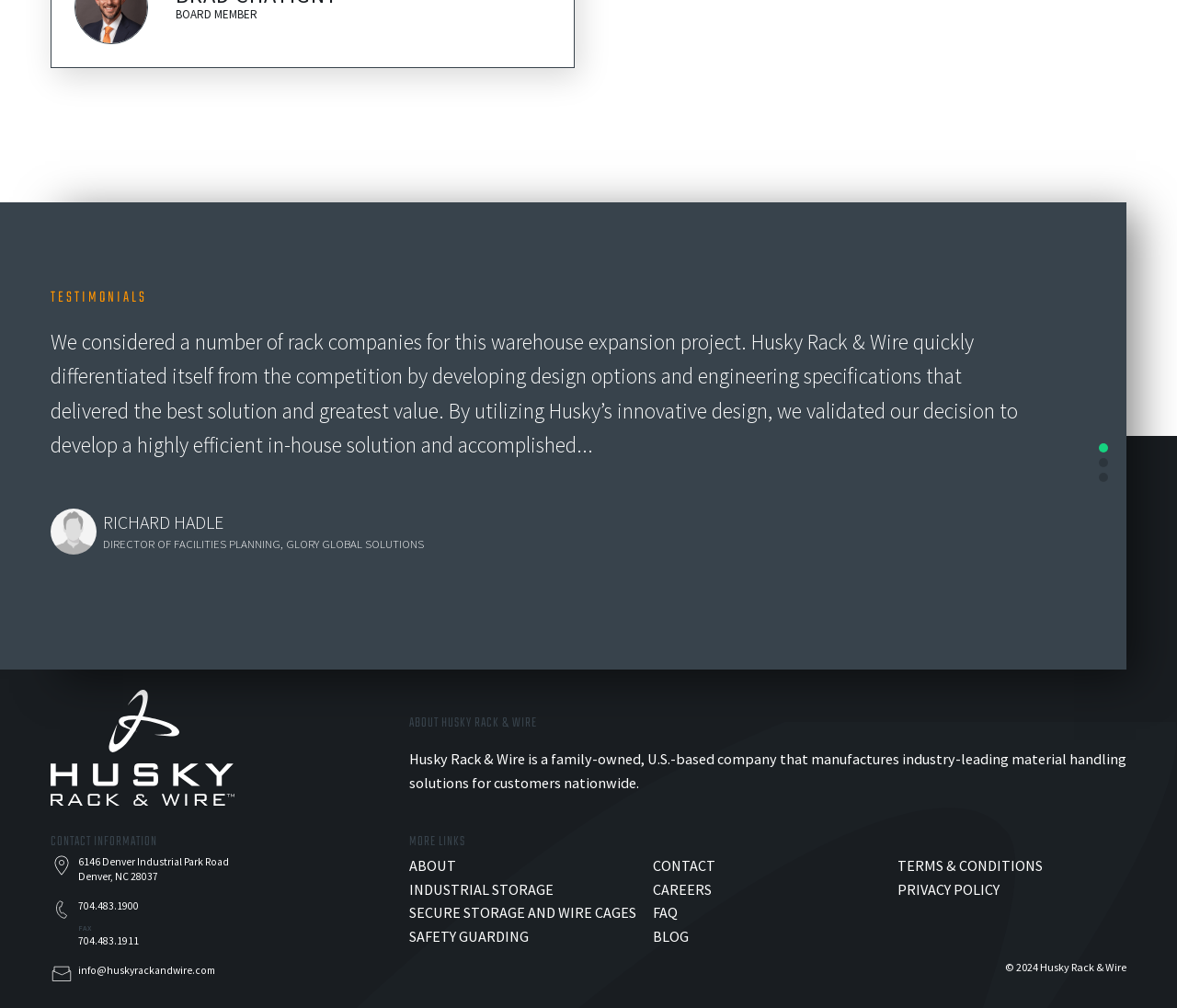How many links are there in the MORE LINKS section?
Look at the image and answer the question with a single word or phrase.

7